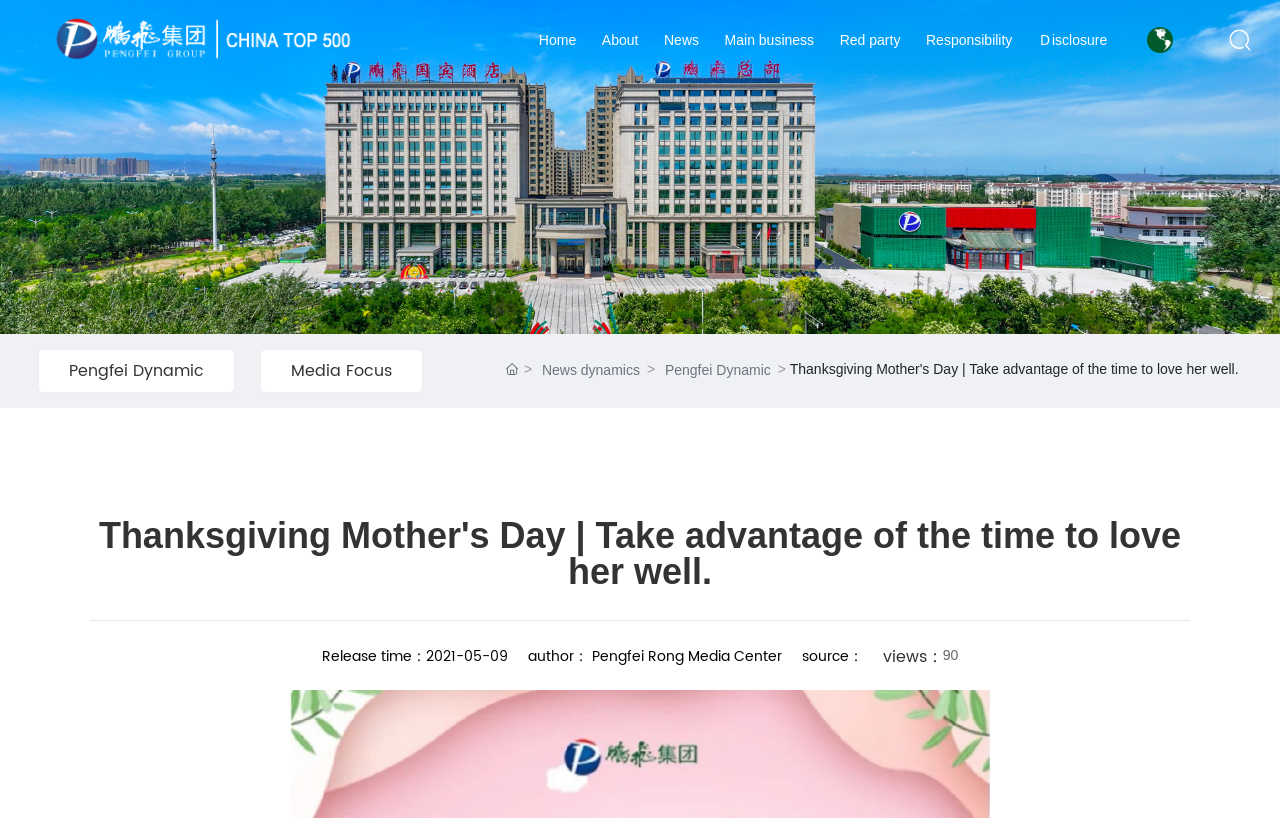What is the name of the media center?
Based on the screenshot, respond with a single word or phrase.

Pengfei Rong Media Center